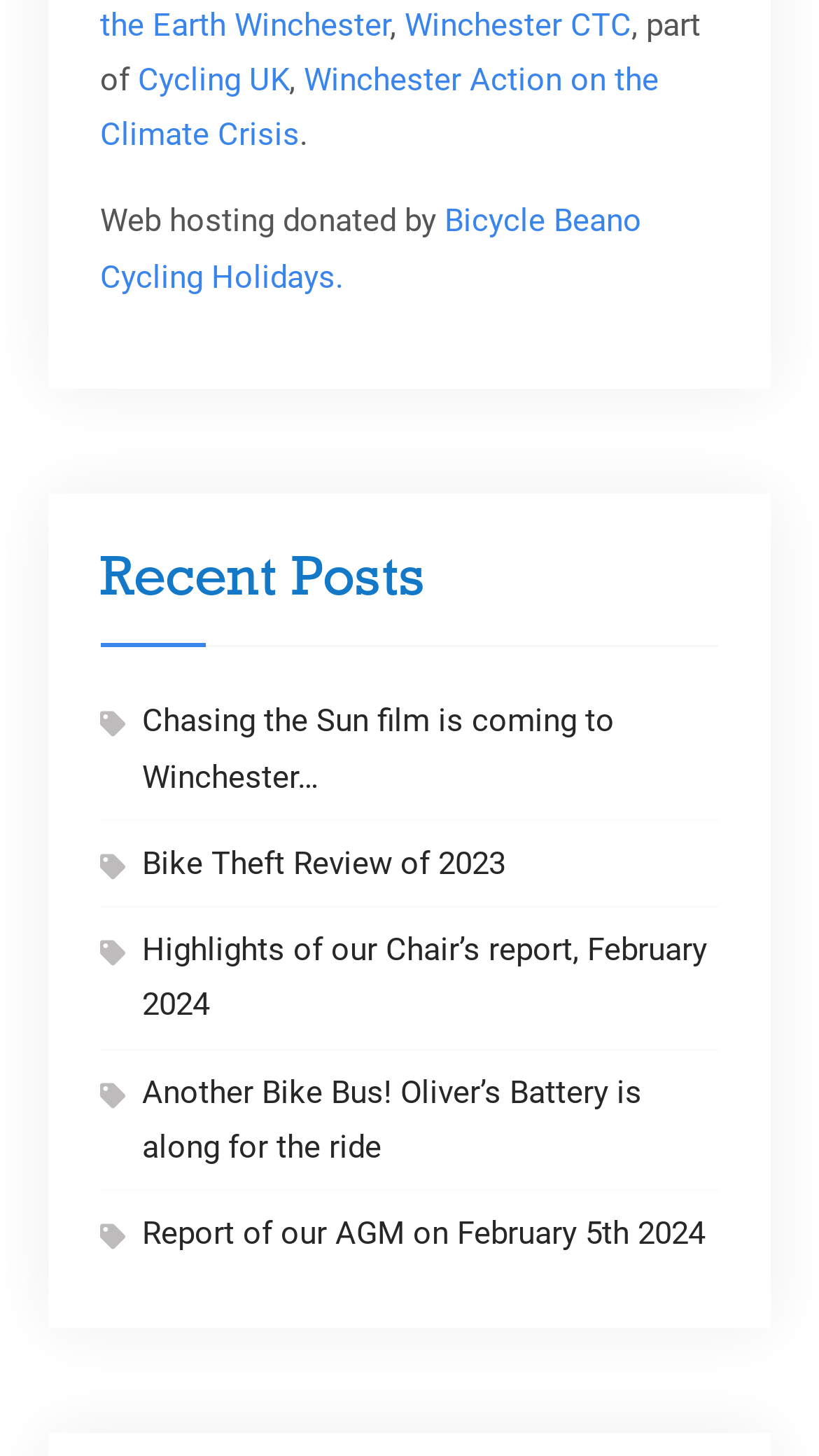What is the topic of the third recent post?
Craft a detailed and extensive response to the question.

The topic of the third recent post can be found by reading the title of the post, which is 'Highlights of our Chair’s report, February 2024'. The topic is the Chair's report.